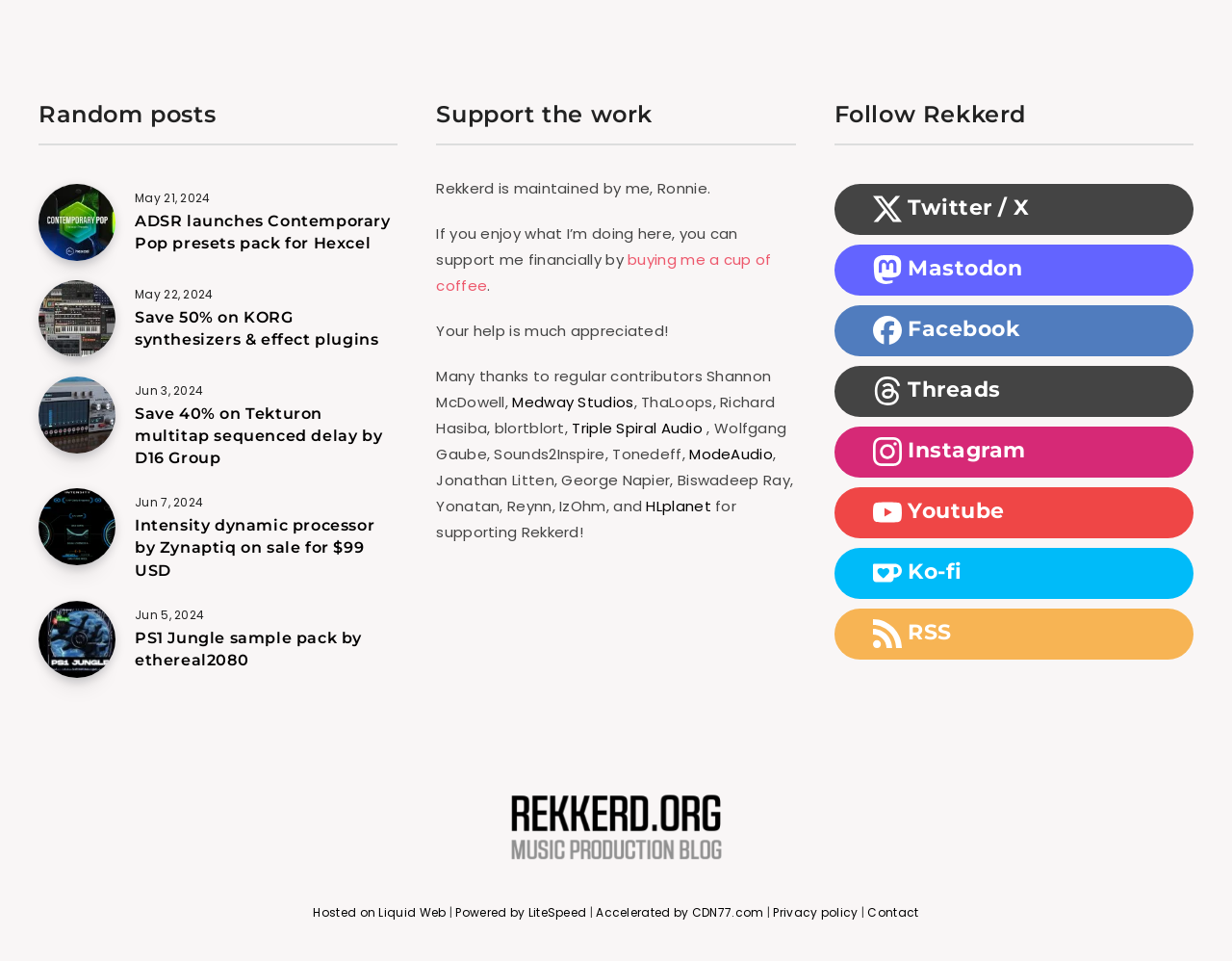Locate the bounding box coordinates of the element I should click to achieve the following instruction: "Follow Rekkerd on Twitter".

[0.677, 0.191, 0.969, 0.244]